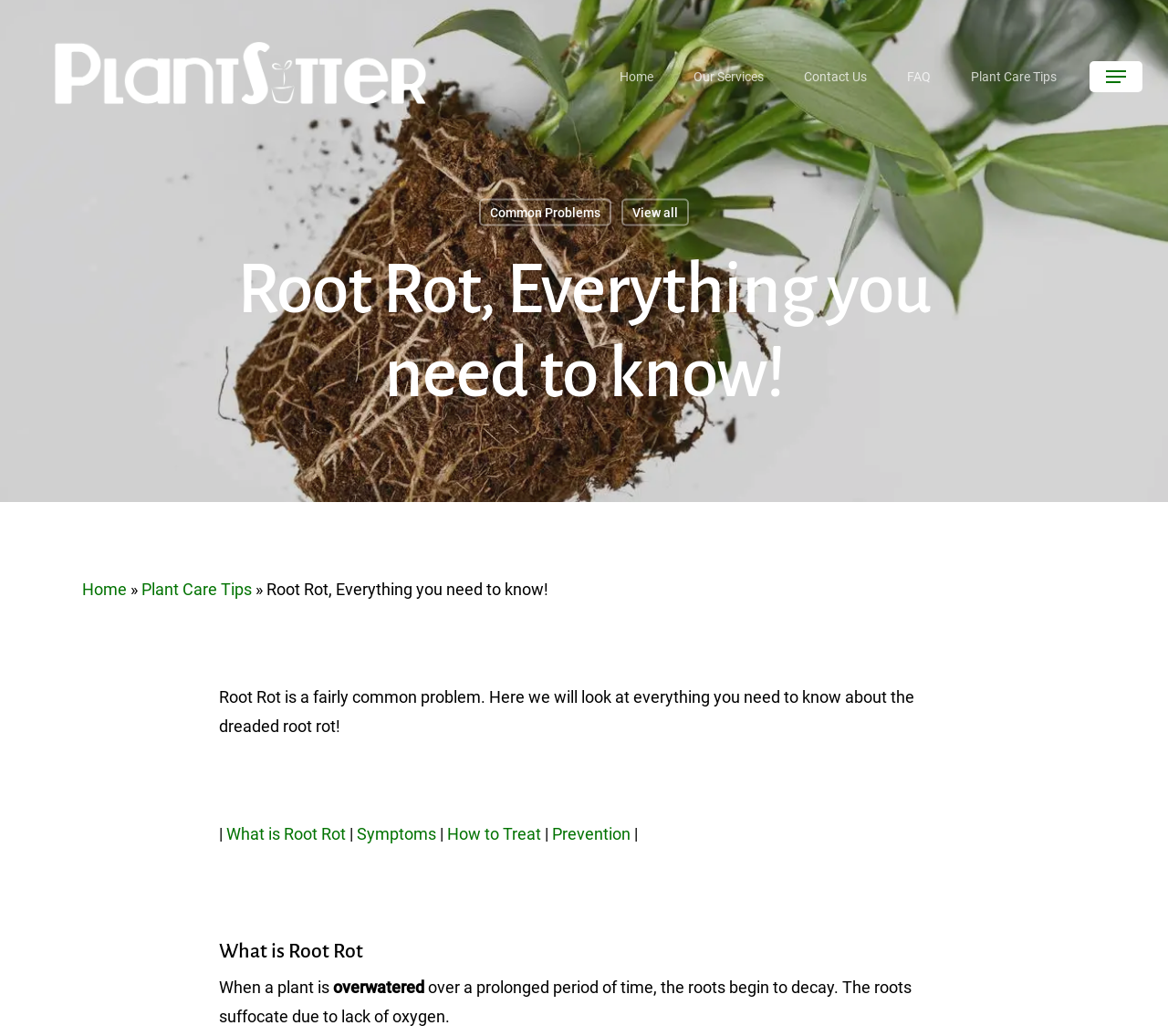What is the name of the website?
Kindly answer the question with as much detail as you can.

The name of the website can be found in the top-left corner of the webpage, where it says 'Plantsitter' in the logo.